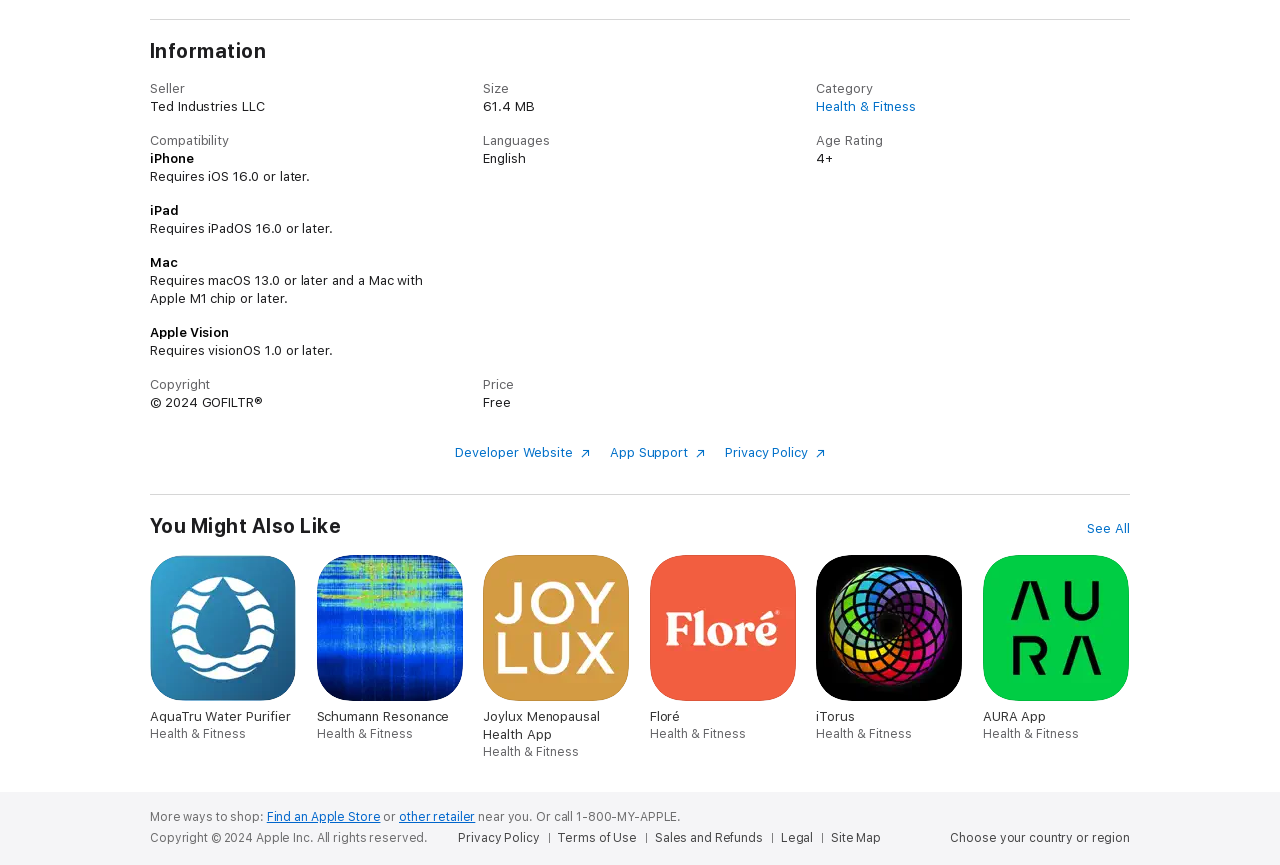Highlight the bounding box coordinates of the region I should click on to meet the following instruction: "View developer website".

[0.356, 0.514, 0.461, 0.531]